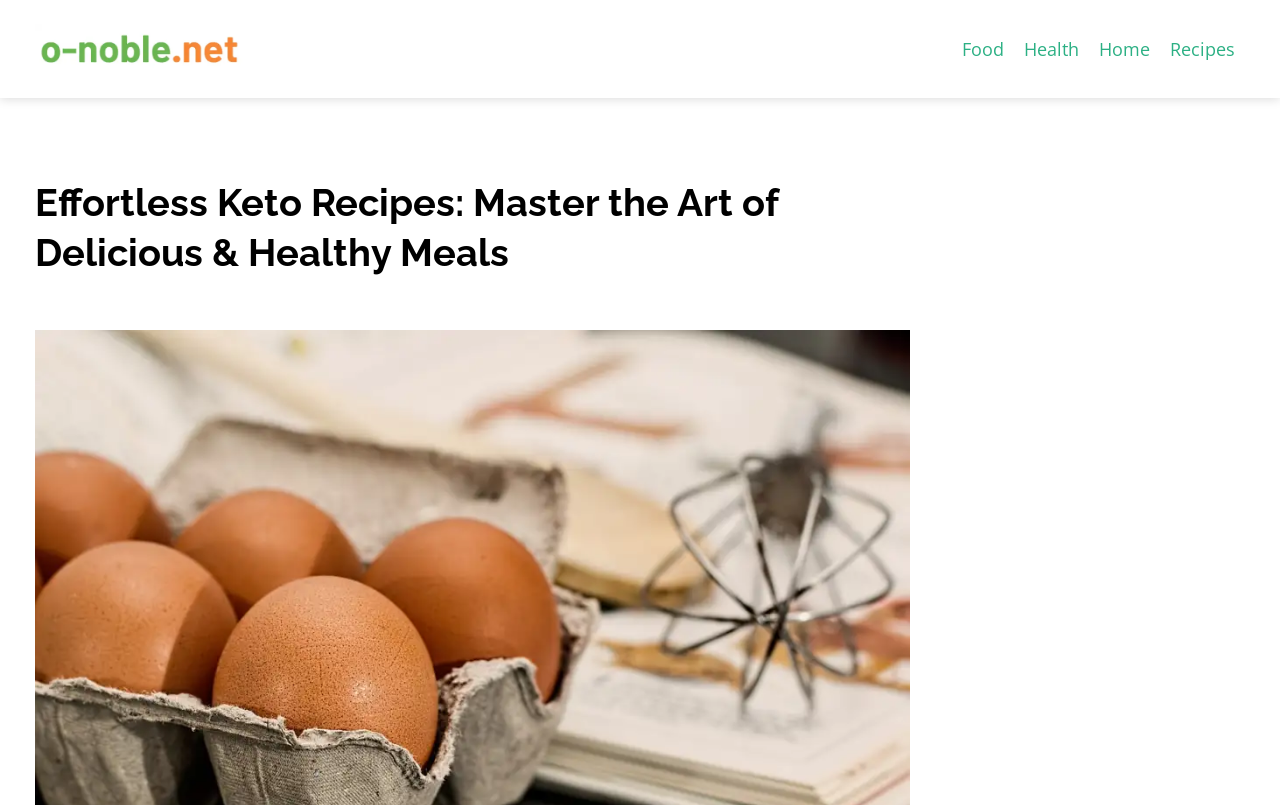Describe every aspect of the webpage comprehensively.

The webpage is about effortless keto recipes, with a focus on healthy and delicious meal options. At the top left corner, there is a link to "o-noble.net" accompanied by a small image. 

On the top right side, there are four links: "Food", "Health", "Home", and "Recipes", which are positioned horizontally next to each other. 

Below the links, there is a prominent heading that reads "Effortless Keto Recipes: Master the Art of Delicious & Healthy Meals", which takes up a significant portion of the page.